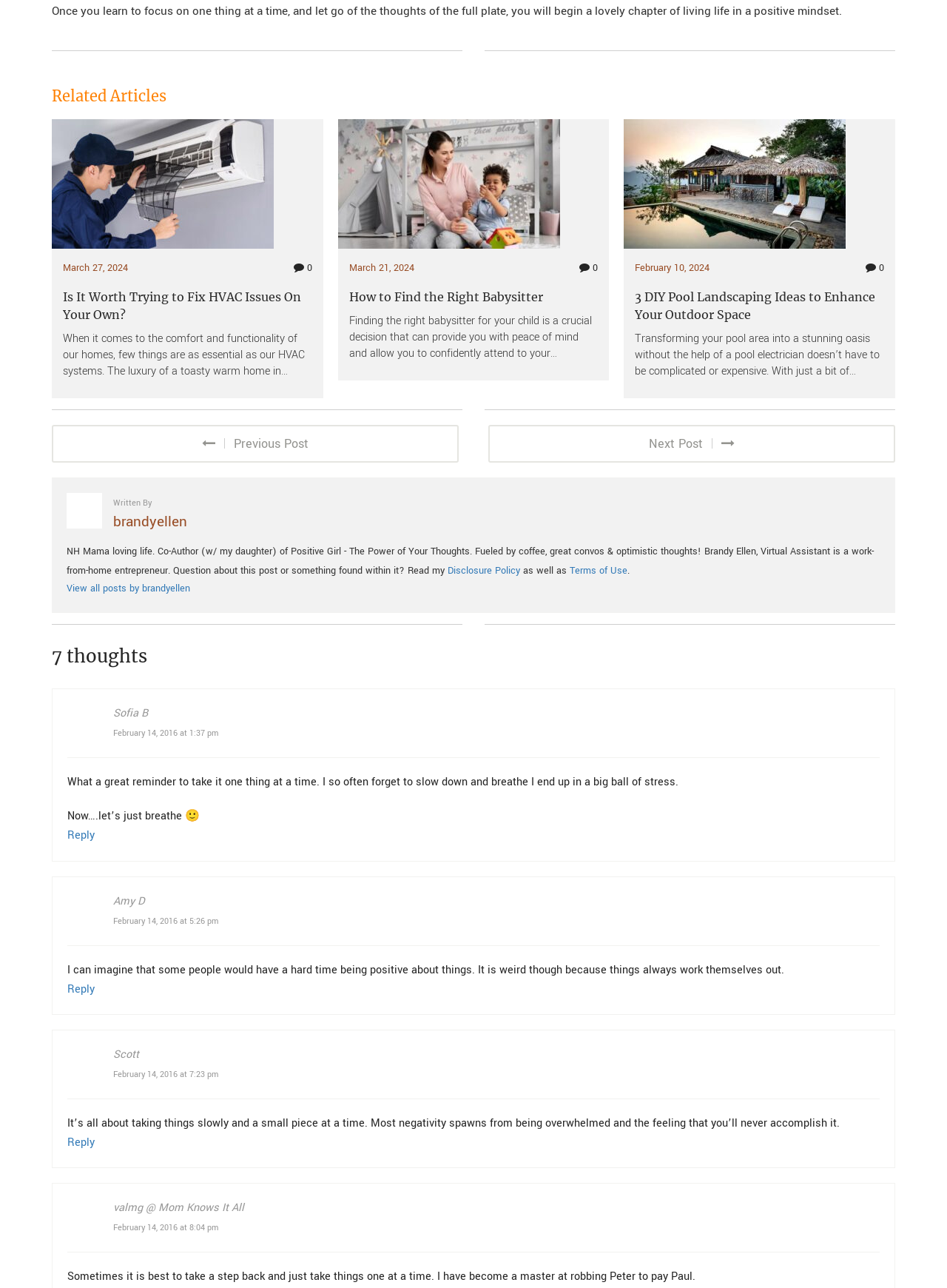What is the title of the second article?
Please provide a single word or phrase in response based on the screenshot.

How to Find the Right Babysitter